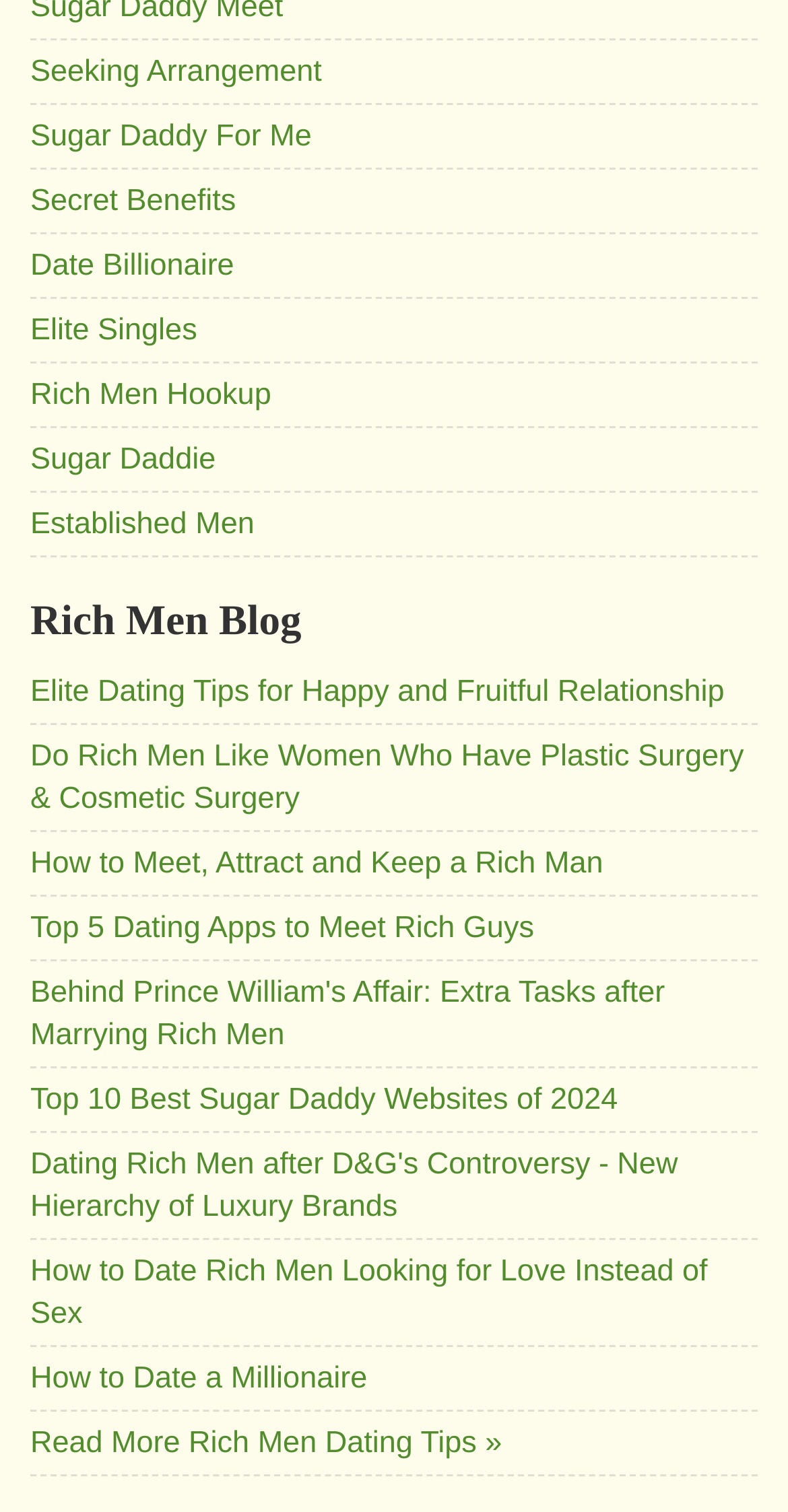Given the element description How to Date a Millionaire, identify the bounding box coordinates for the UI element on the webpage screenshot. The format should be (top-left x, top-left y, bottom-right x, bottom-right y), with values between 0 and 1.

[0.038, 0.9, 0.466, 0.922]